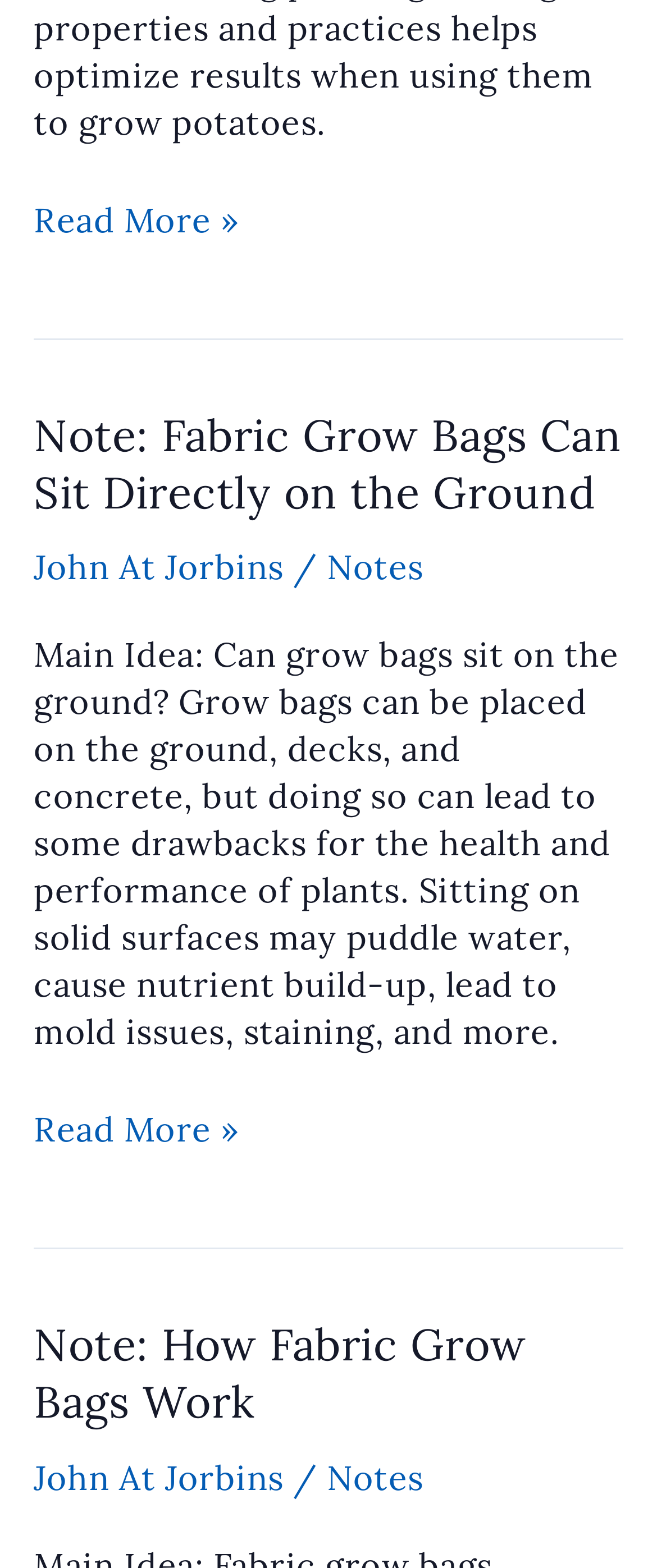Locate the bounding box coordinates of the element that needs to be clicked to carry out the instruction: "Read more about fabric grow bags sitting directly on the ground". The coordinates should be given as four float numbers ranging from 0 to 1, i.e., [left, top, right, bottom].

[0.051, 0.706, 0.365, 0.736]